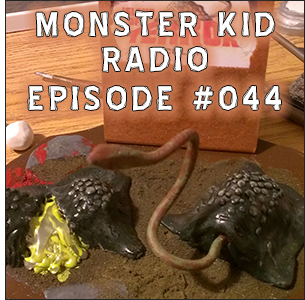What is oozing from one of the rocky formations?
Answer briefly with a single word or phrase based on the image.

A bright yellow substance